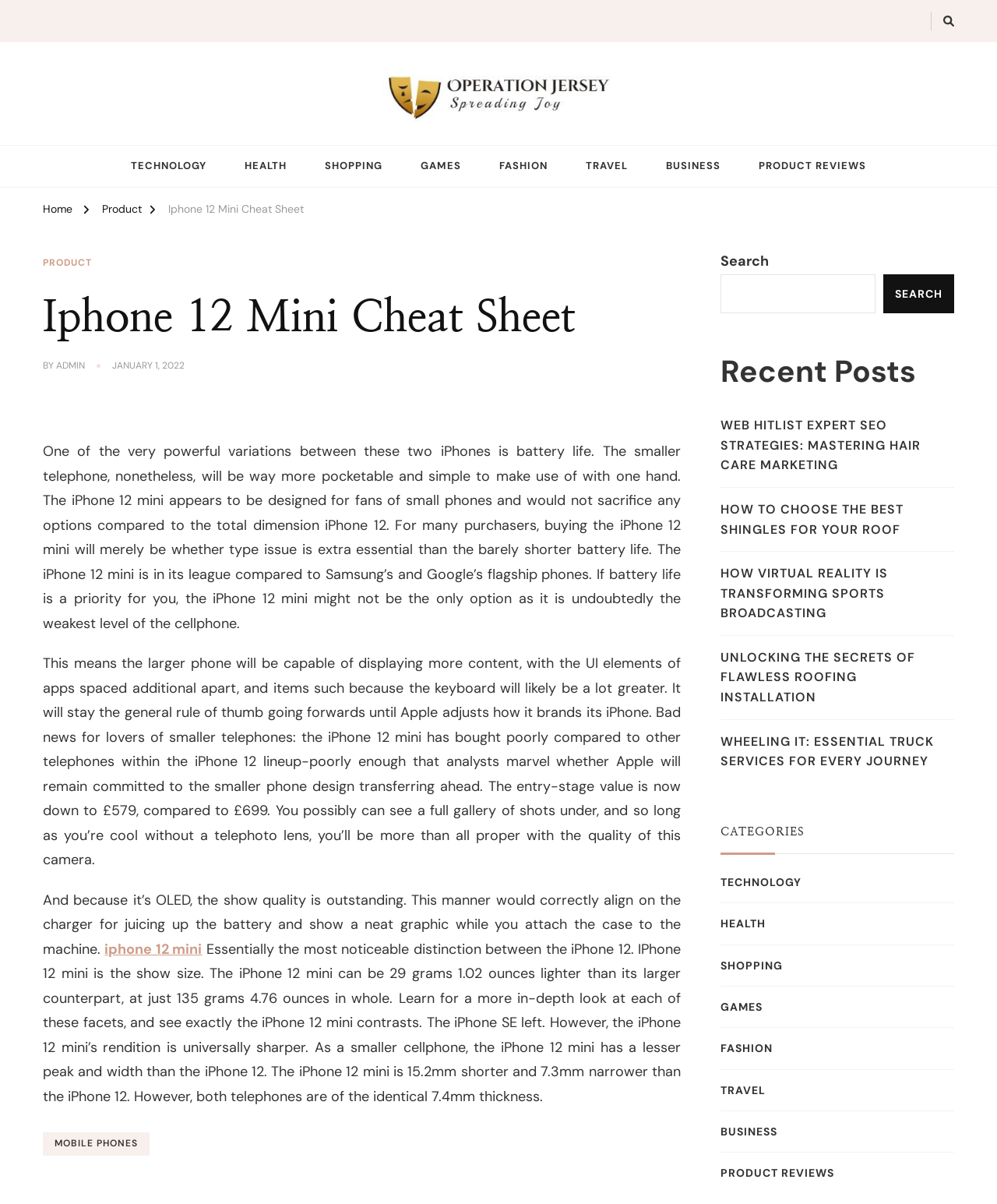Identify the bounding box of the UI component described as: "Product".

[0.102, 0.165, 0.142, 0.184]